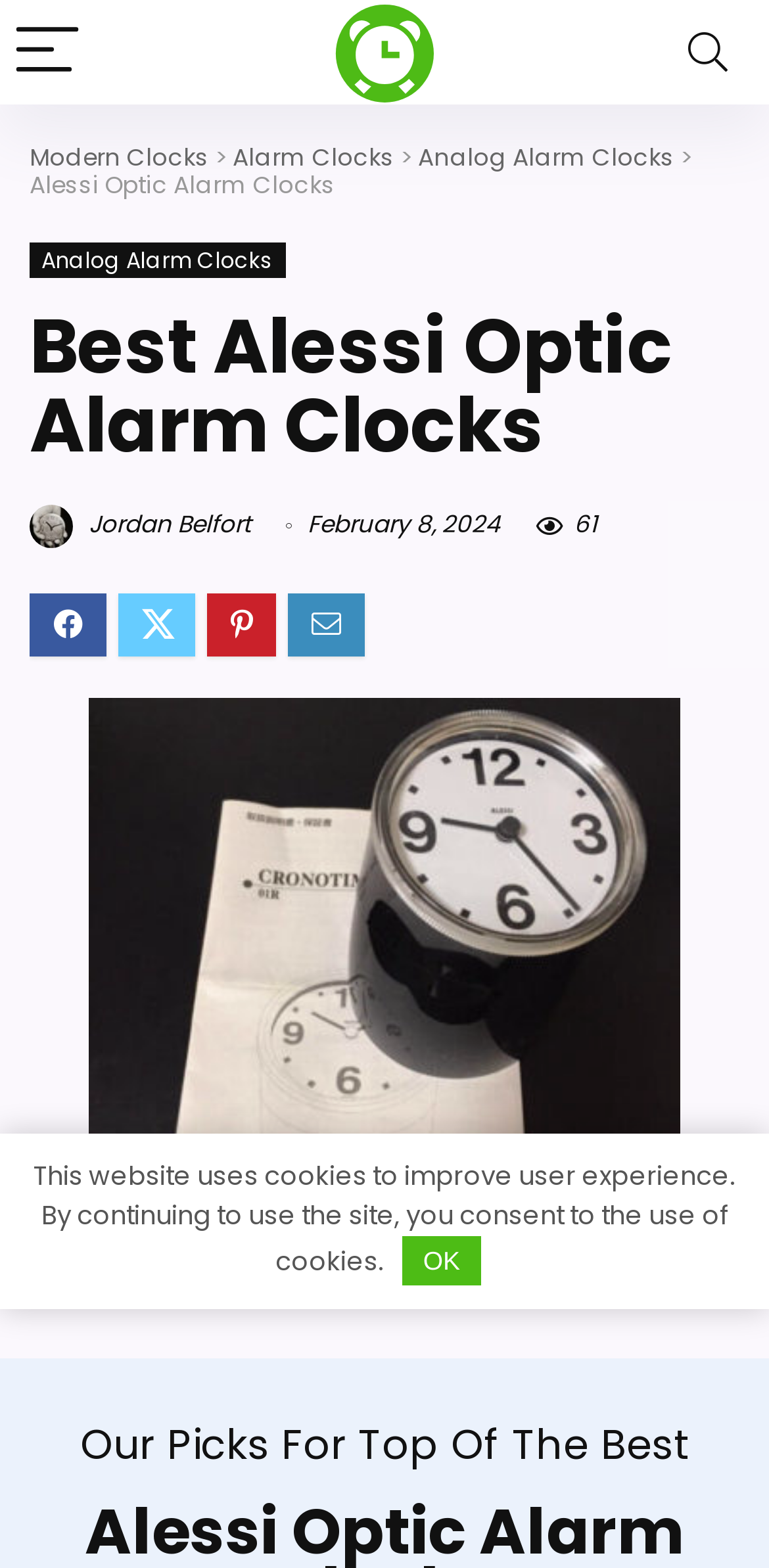How many views does the content on this webpage have?
Look at the image and answer with only one word or phrase.

61